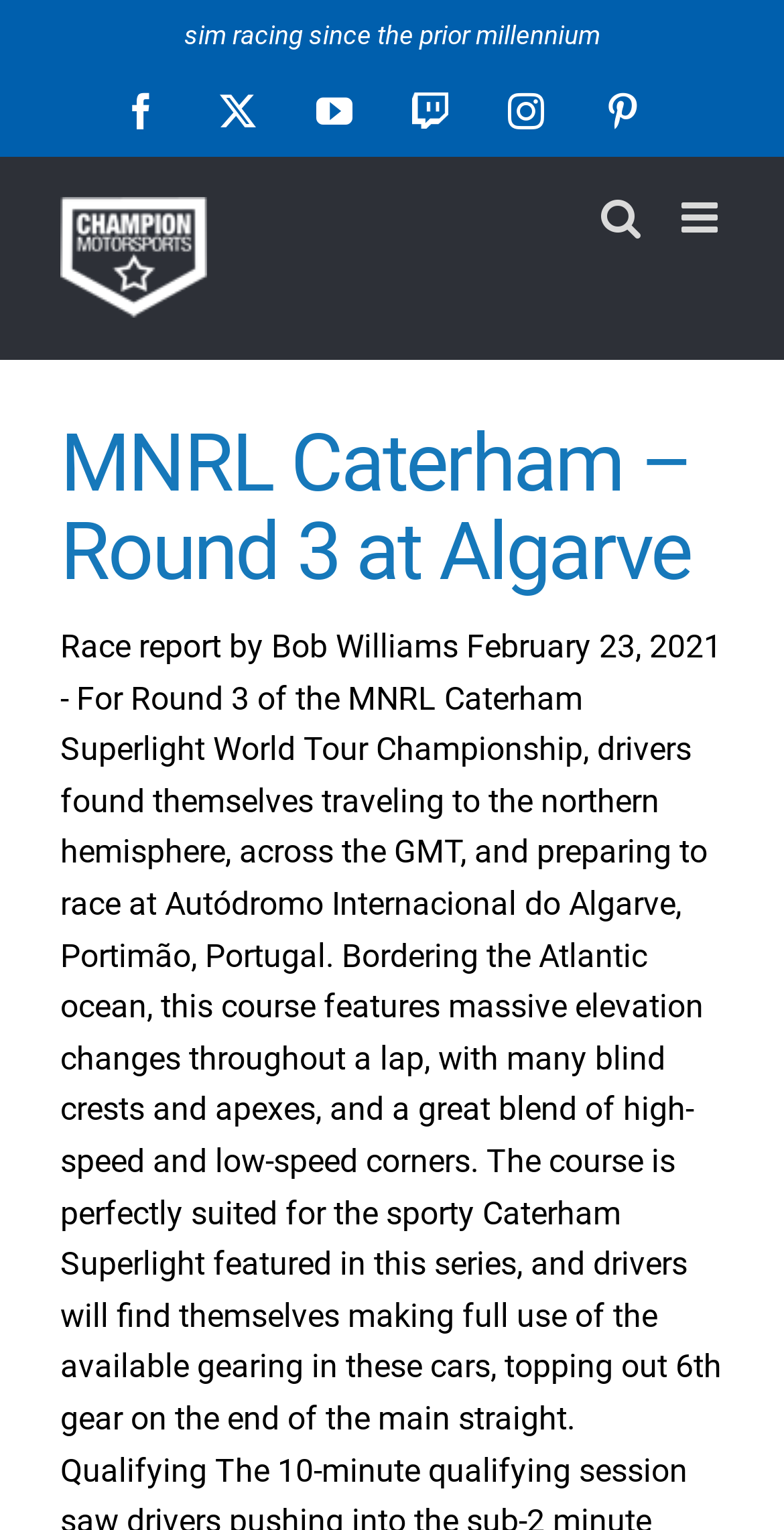Please reply with a single word or brief phrase to the question: 
How many social media links are present?

5